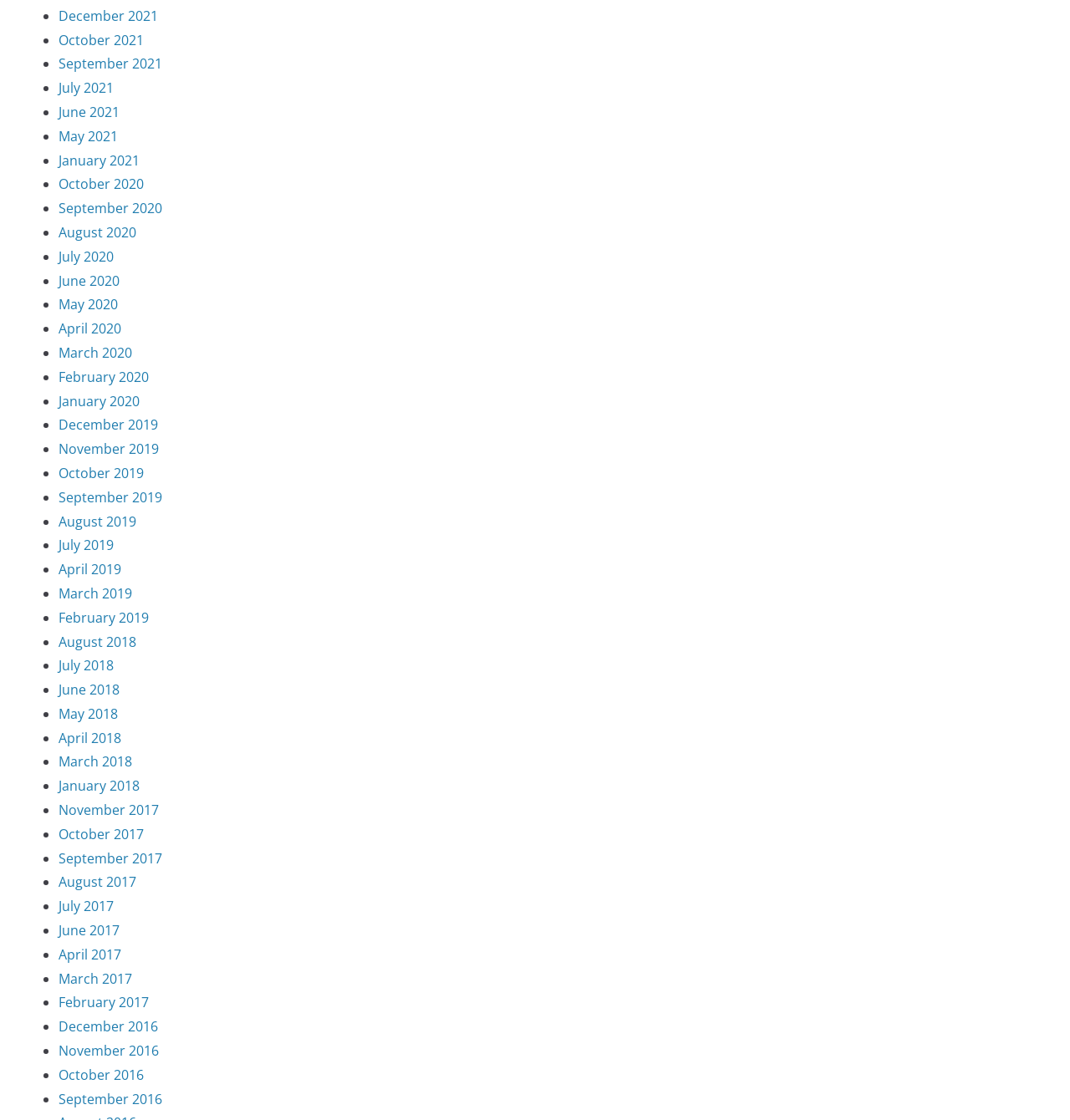Please give a concise answer to this question using a single word or phrase: 
What is the earliest month listed?

January 2017